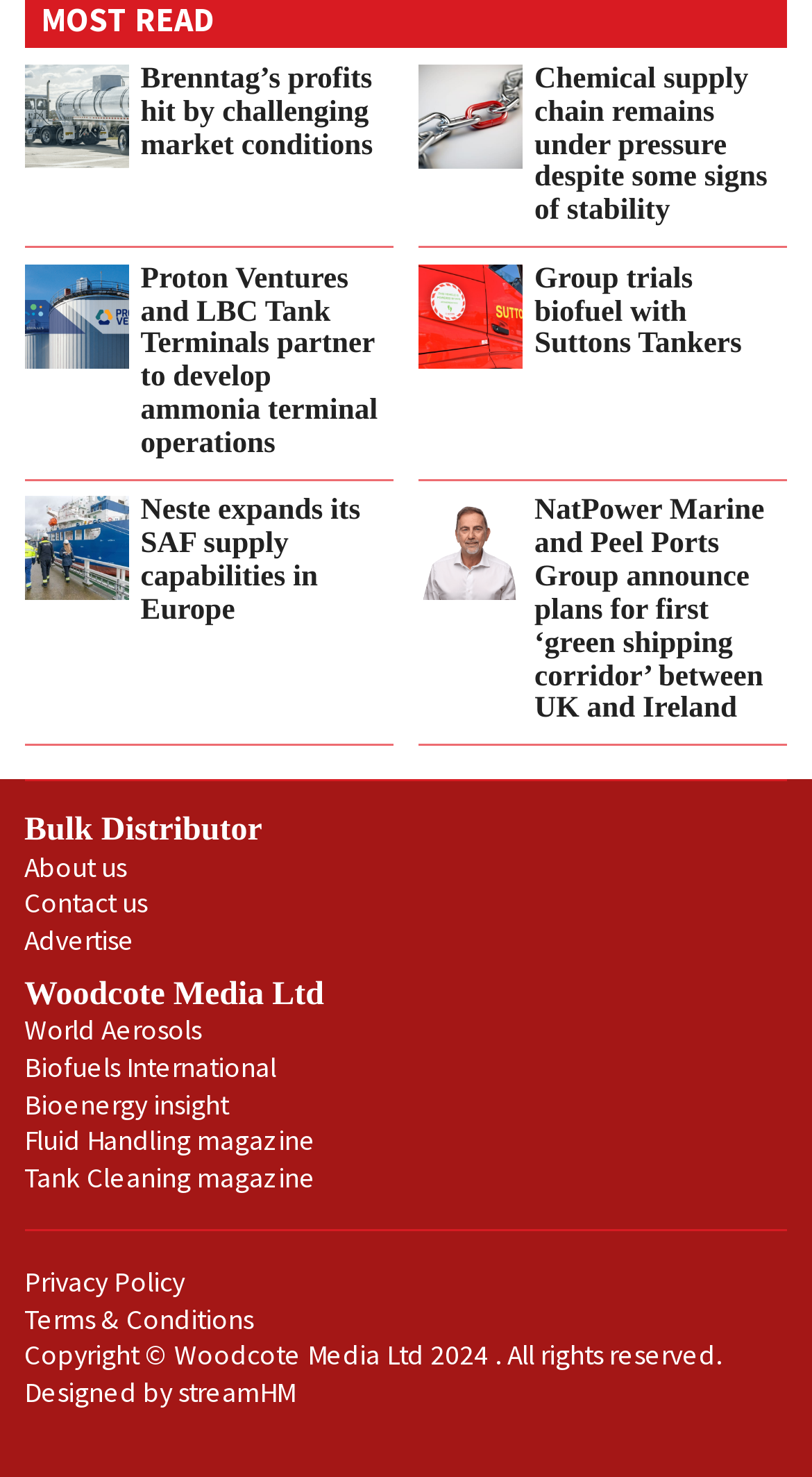Give a one-word or one-phrase response to the question: 
What is the topic of the magazine mentioned in the footer?

Biofuels